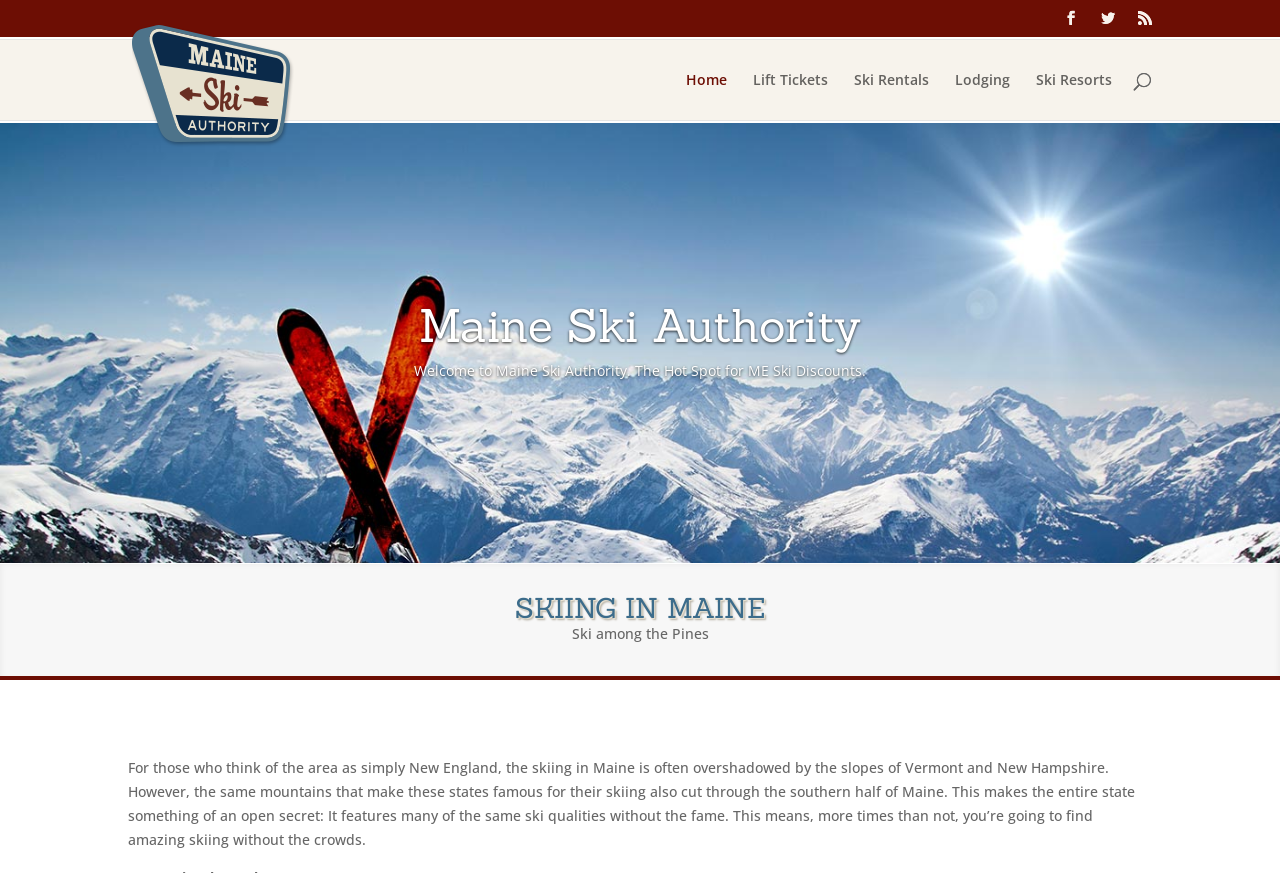Identify the bounding box coordinates for the UI element mentioned here: "alt="Maine Ski Authority"". Provide the coordinates as four float values between 0 and 1, i.e., [left, top, right, bottom].

[0.103, 0.091, 0.23, 0.113]